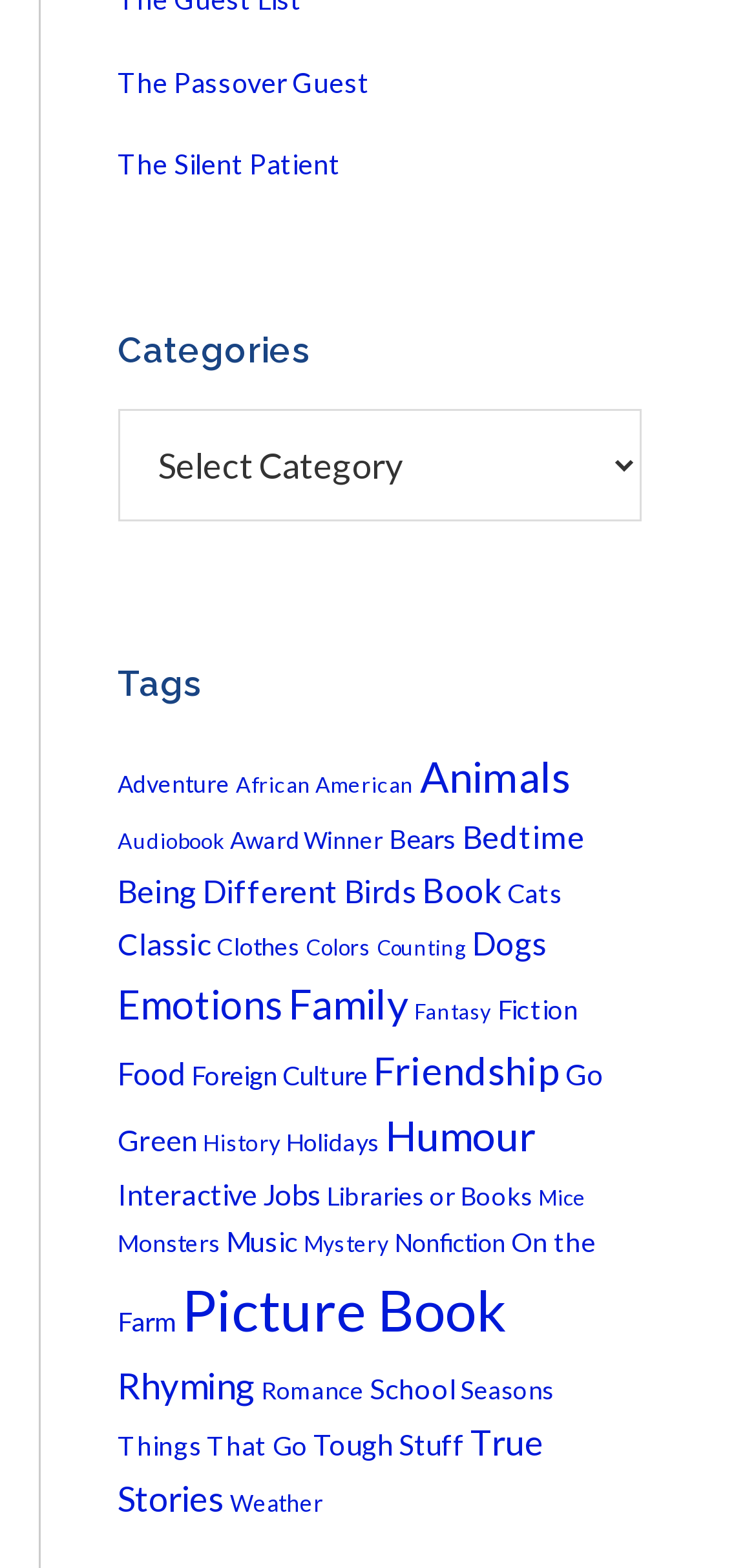Please analyze the image and provide a thorough answer to the question:
How many items are in the 'Award Winner' category?

I looked at the link 'Award Winner' and found that it has 49 items.